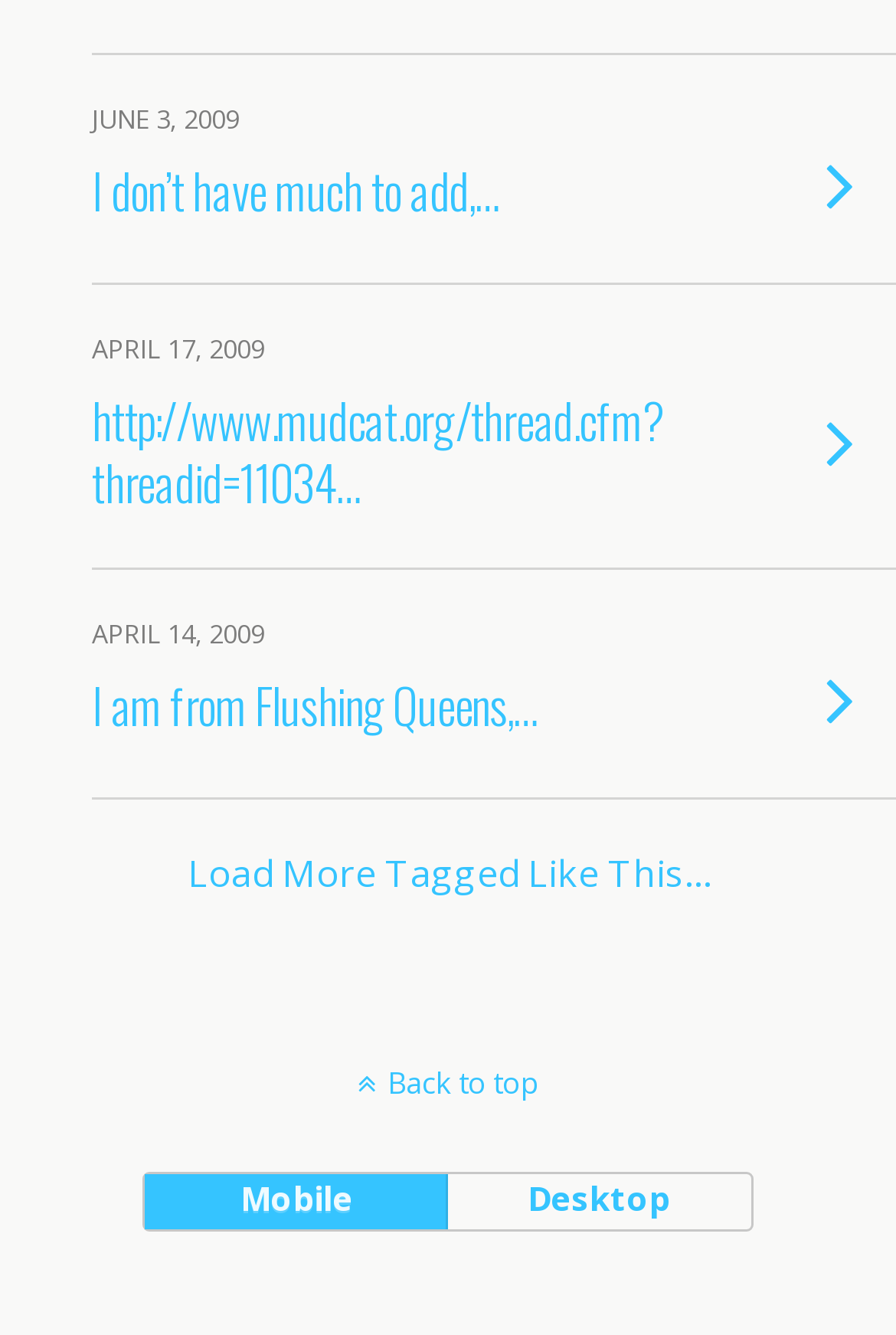Determine the bounding box coordinates for the HTML element mentioned in the following description: "Back to top". The coordinates should be a list of four floats ranging from 0 to 1, represented as [left, top, right, bottom].

[0.0, 0.795, 1.0, 0.826]